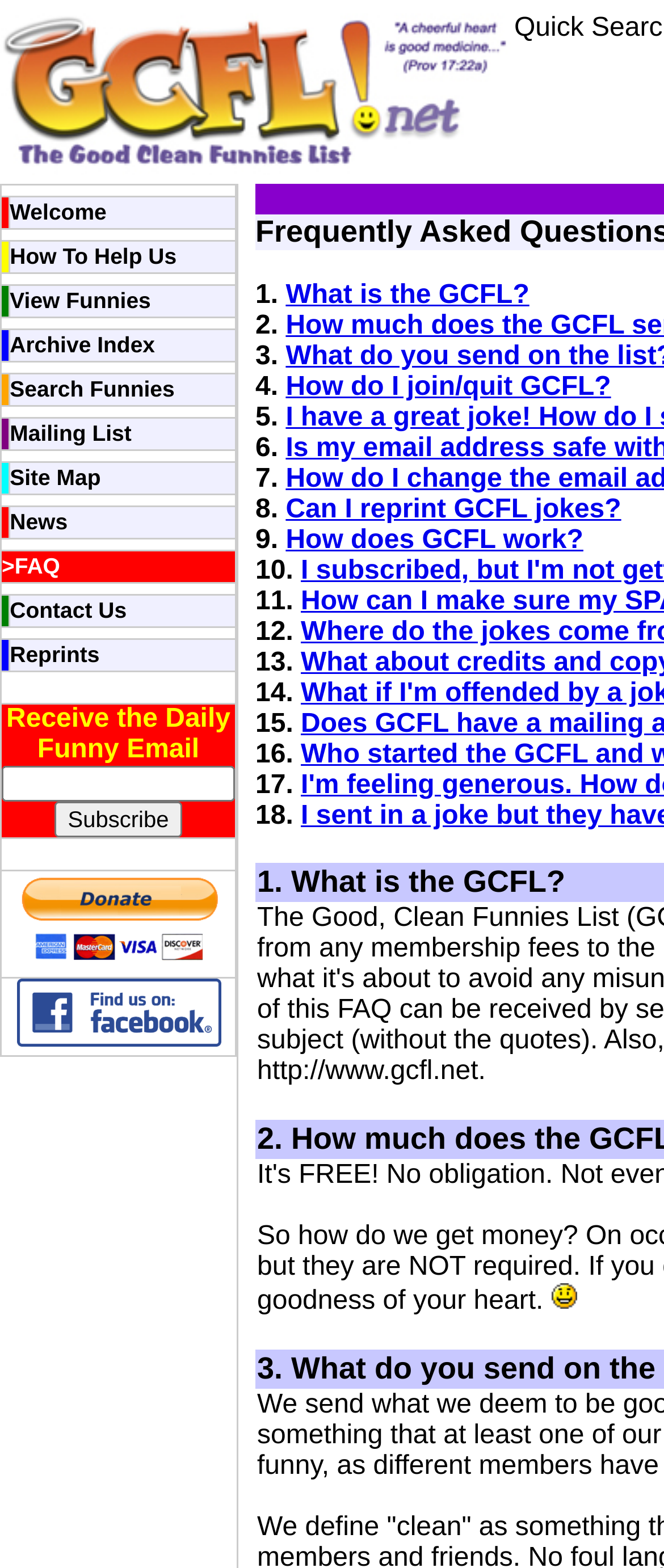Provide your answer to the question using just one word or phrase: What is the purpose of the website?

To share clean humor